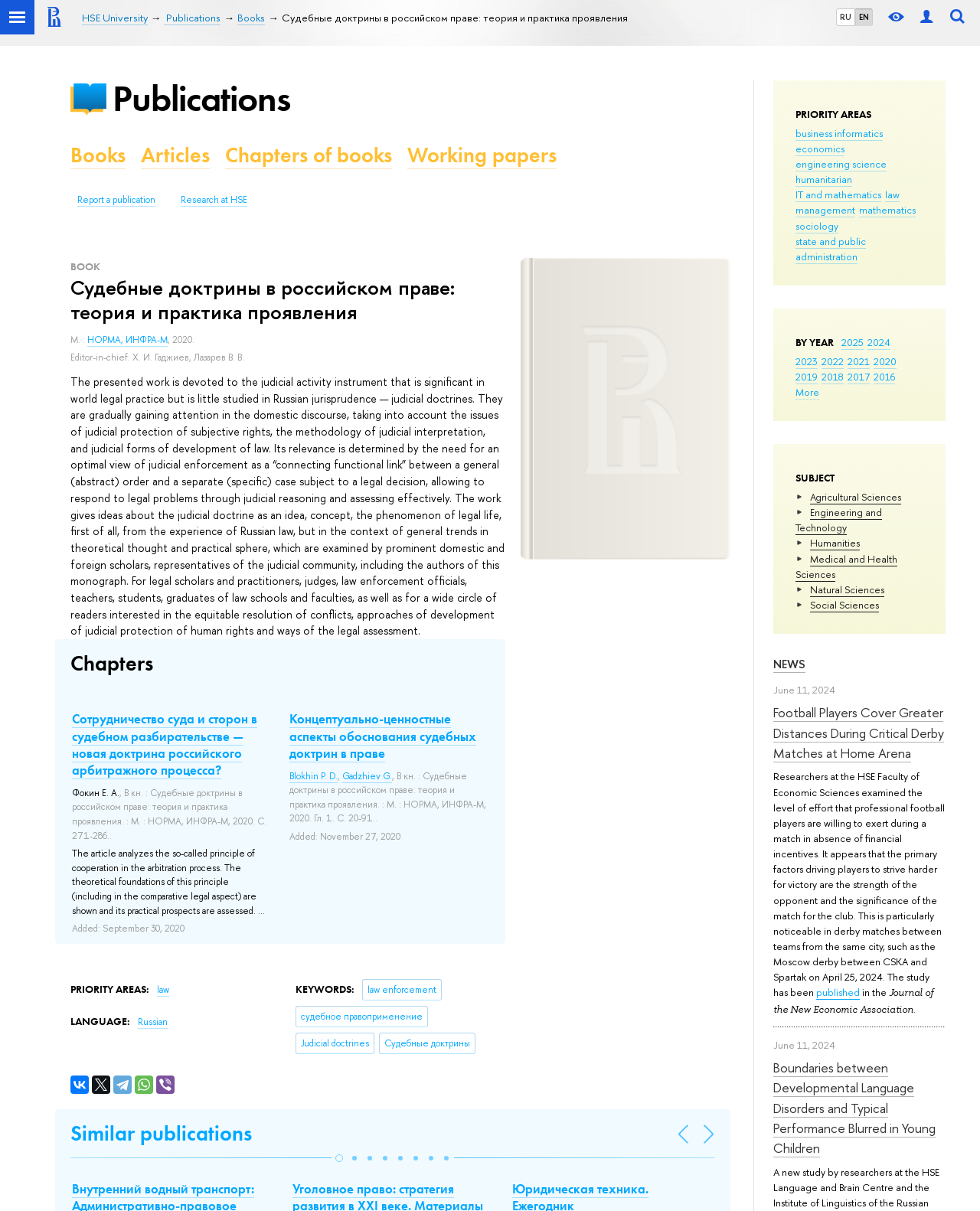Please specify the bounding box coordinates of the region to click in order to perform the following instruction: "Read news about football players".

[0.789, 0.581, 0.963, 0.63]